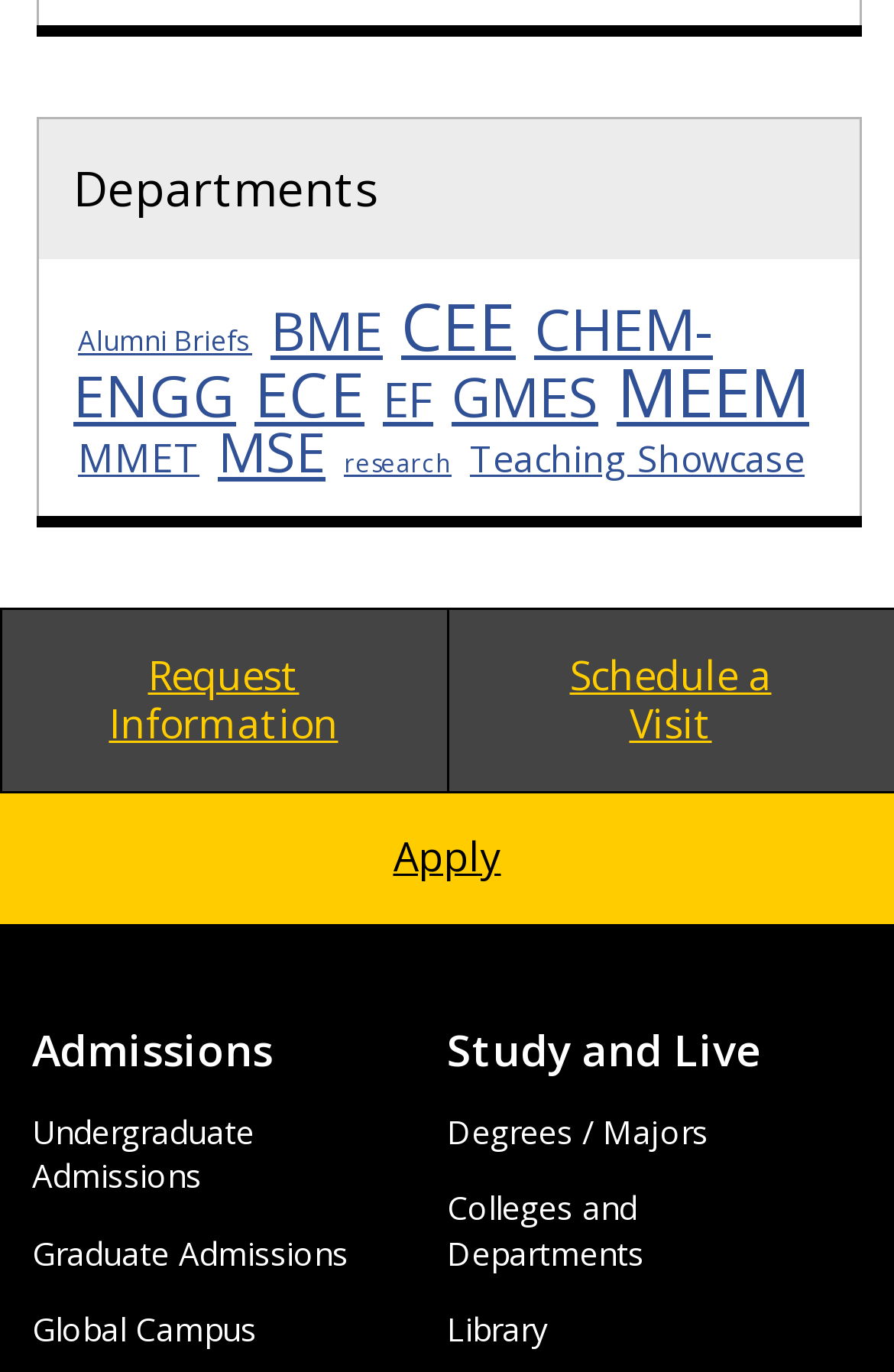Can you find the bounding box coordinates for the UI element given this description: "Request Information"? Provide the coordinates as four float numbers between 0 and 1: [left, top, right, bottom].

[0.0, 0.443, 0.5, 0.576]